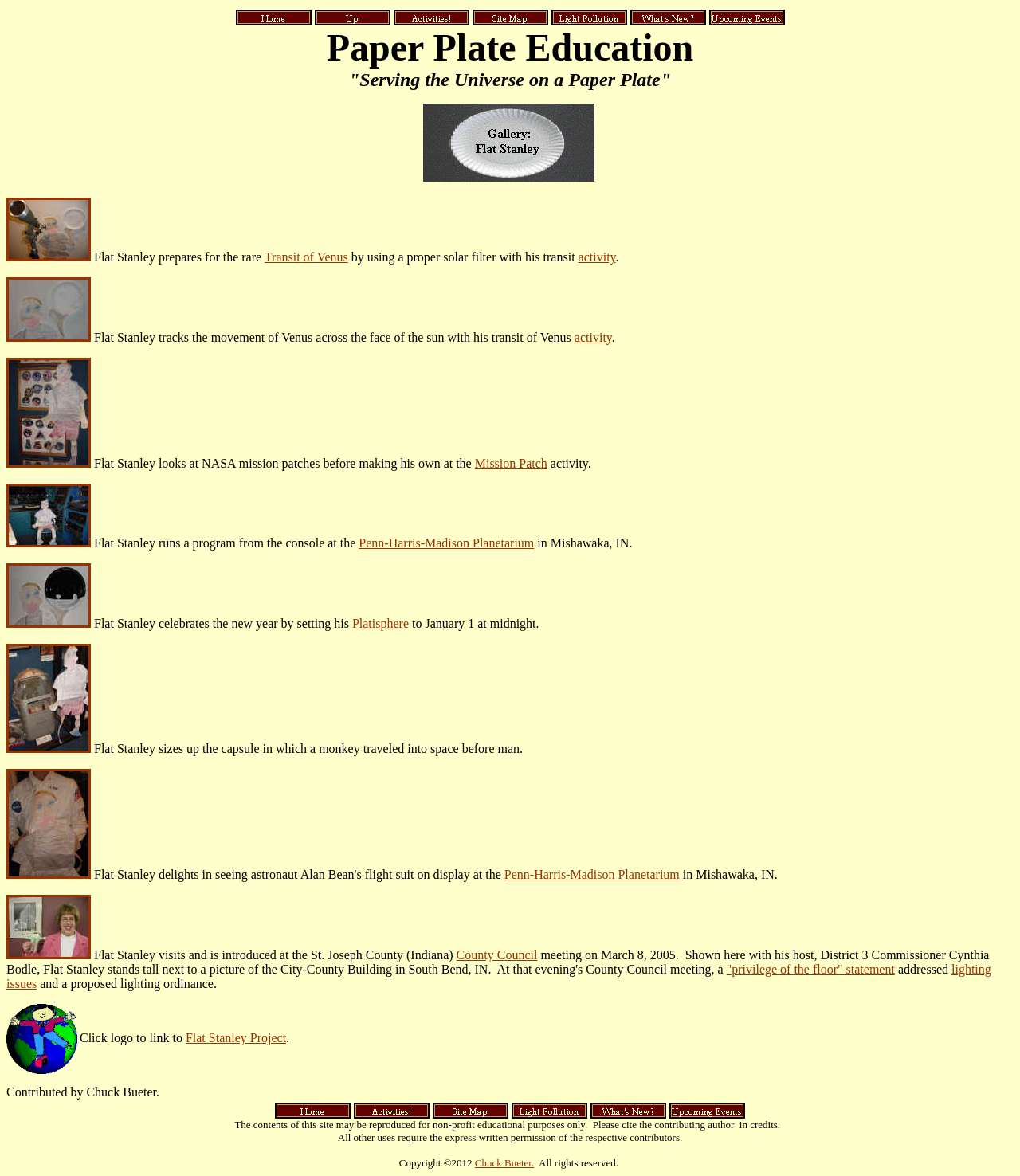What is the name of the project featured on this webpage?
Examine the screenshot and reply with a single word or phrase.

Flat Stanley Project